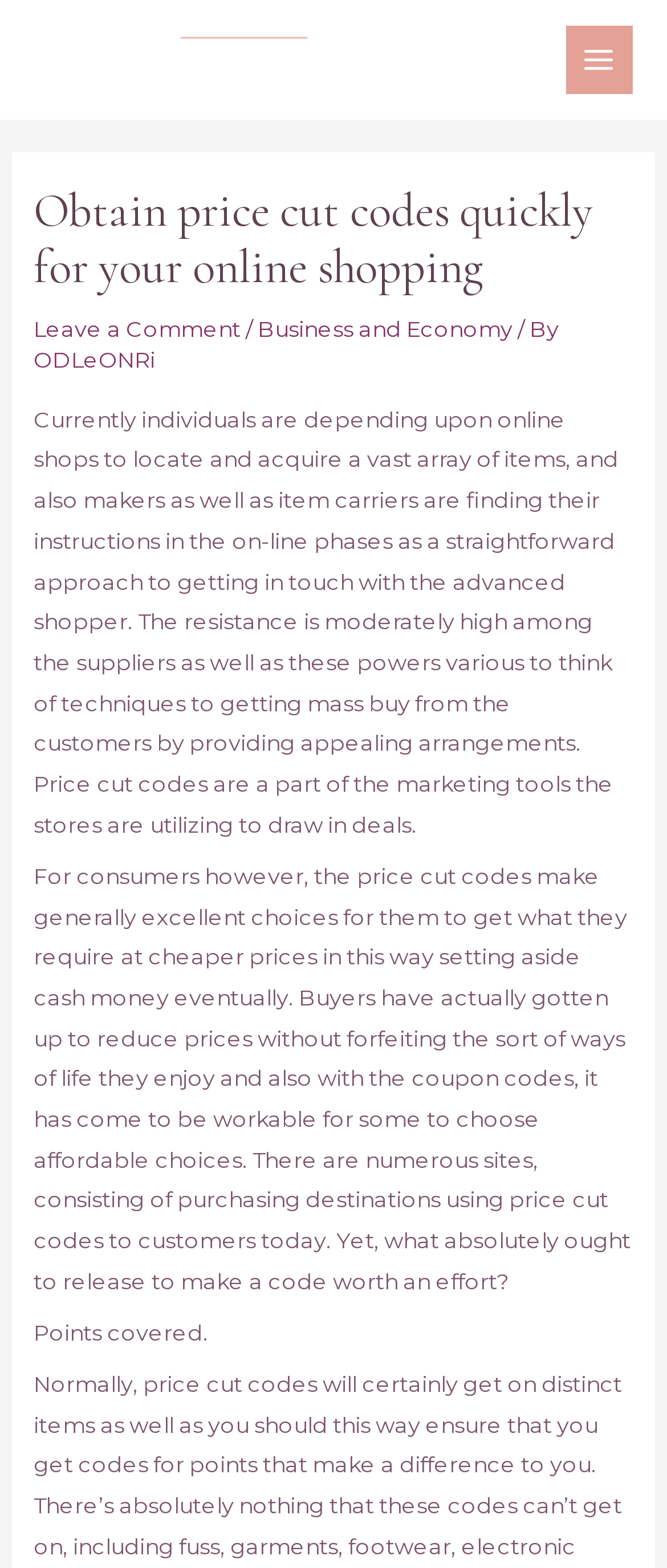Create a detailed summary of all the visual and textual information on the webpage.

The webpage is about online shopping and the use of discount codes. At the top left corner, there is a logo image with a link. Next to it, on the top right corner, there is a main menu button. Below the logo, there is a header section that spans the entire width of the page. The header contains a heading that reads "Obtain price cut codes quickly for your online shopping" and several links, including "Leave a Comment", "Business and Economy", and "ODLeONRi". 

Below the header, there are two paragraphs of text that discuss the importance of online shopping and the use of discount codes. The first paragraph explains how suppliers are using discount codes to attract customers, while the second paragraph highlights the benefits of discount codes for consumers. 

At the bottom of the page, there is a section with the title "Post navigation" and a short sentence "Points covered." The overall layout of the page is simple, with a focus on the text content. There are no prominent images or graphics on the page, aside from the logo at the top.